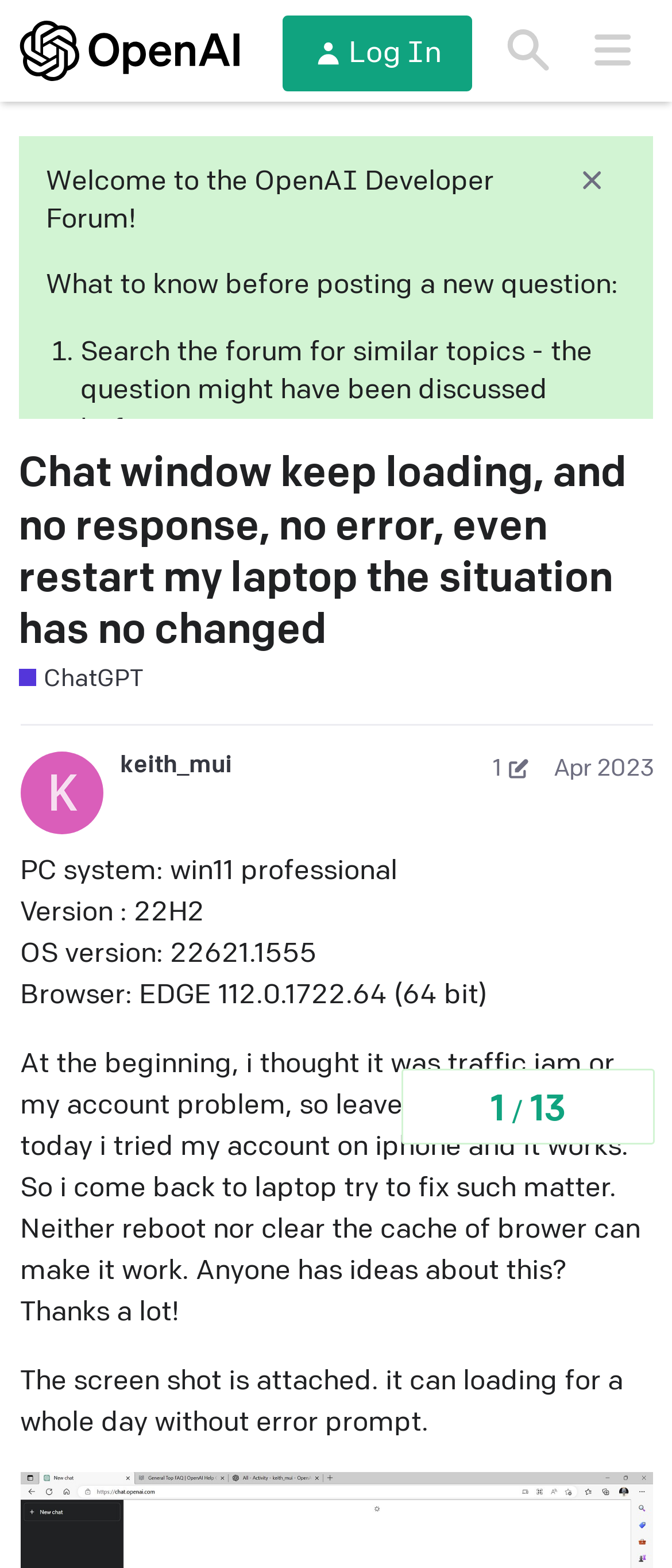Can you find and provide the main heading text of this webpage?

Chat window keep loading, and no response, no error, even restart my laptop the situation has no changed